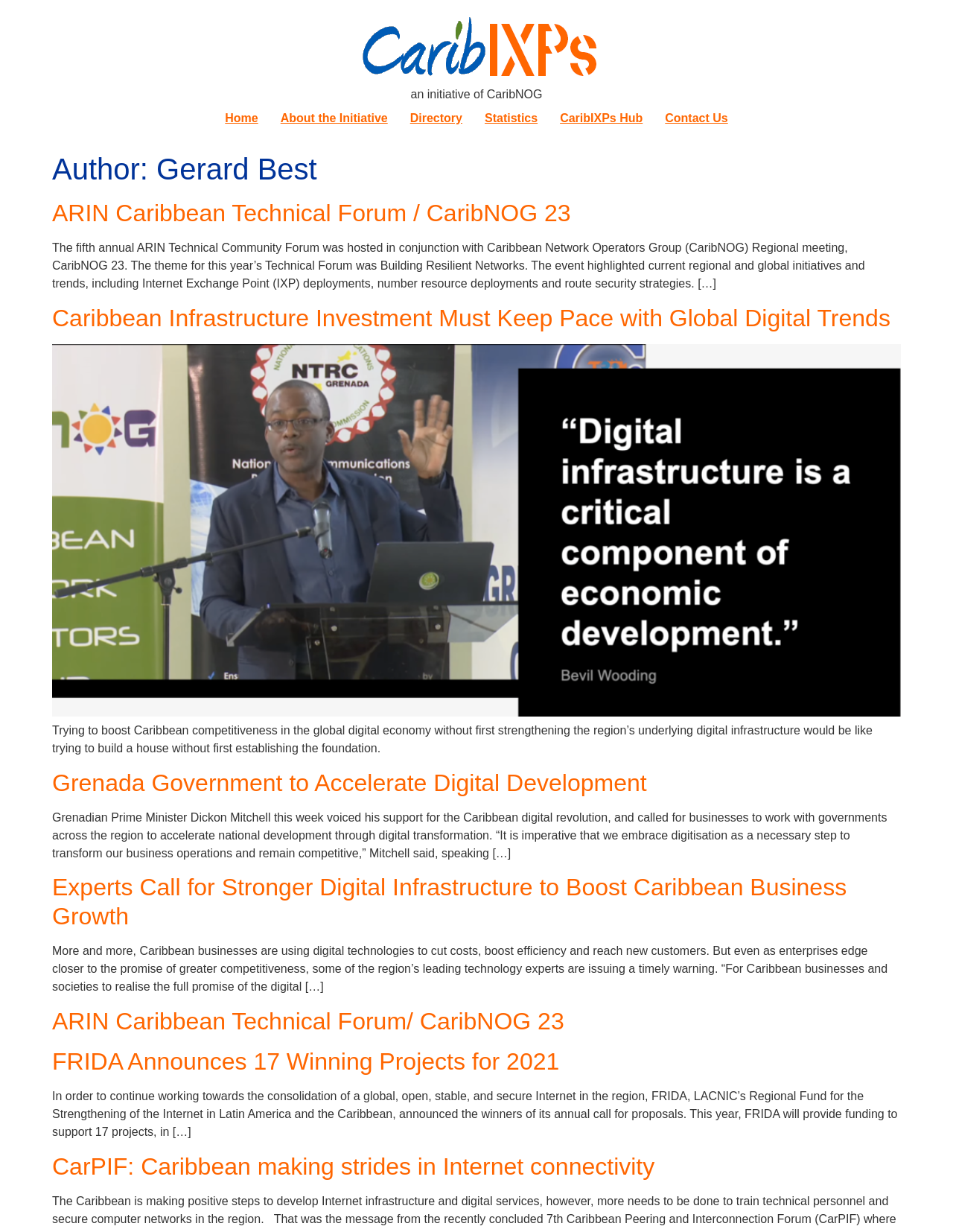Show the bounding box coordinates for the HTML element described as: "About the Initiative".

[0.283, 0.084, 0.419, 0.108]